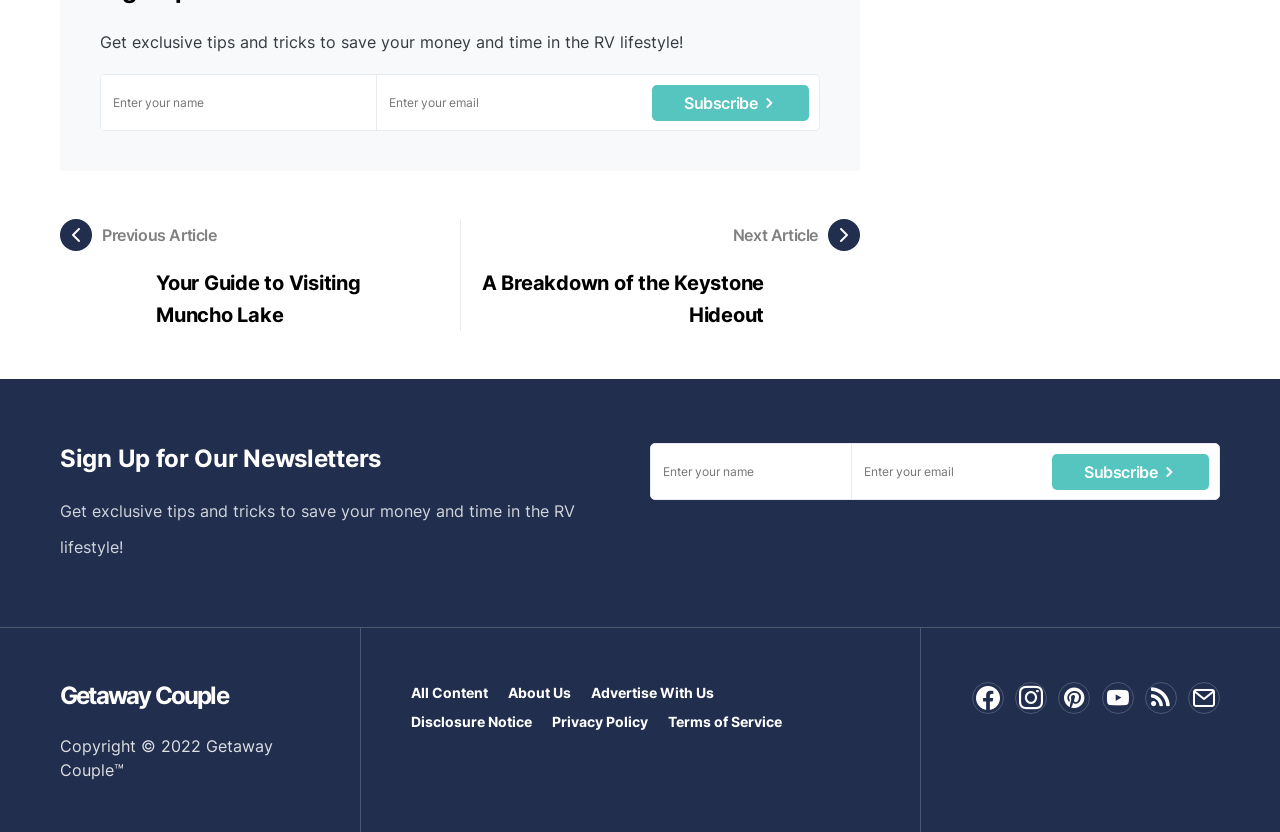Identify the bounding box for the element characterized by the following description: "parent_node: Previous Article".

[0.047, 0.263, 0.359, 0.398]